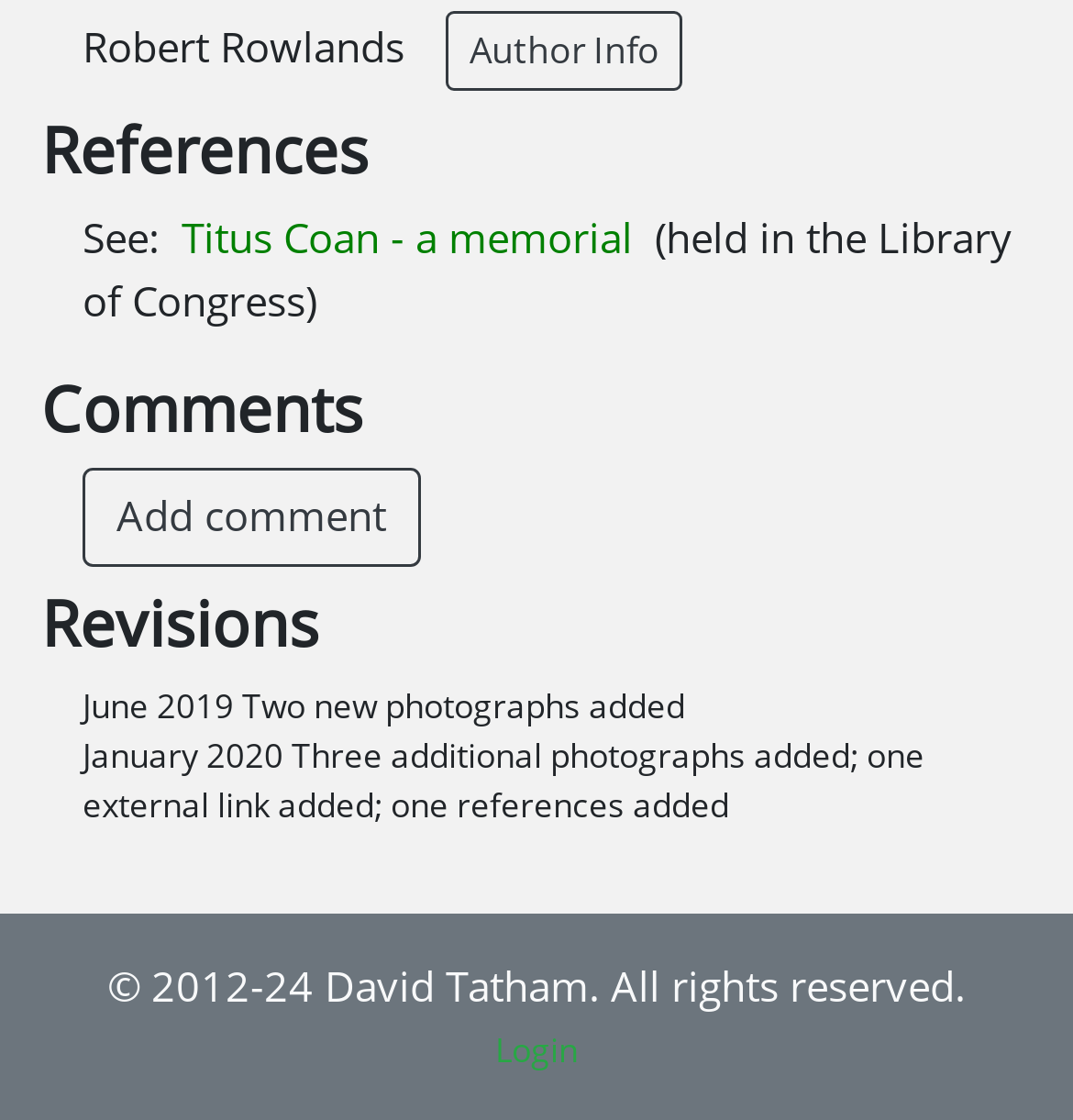Give a short answer to this question using one word or a phrase:
Who is the author mentioned?

Robert Rowlands